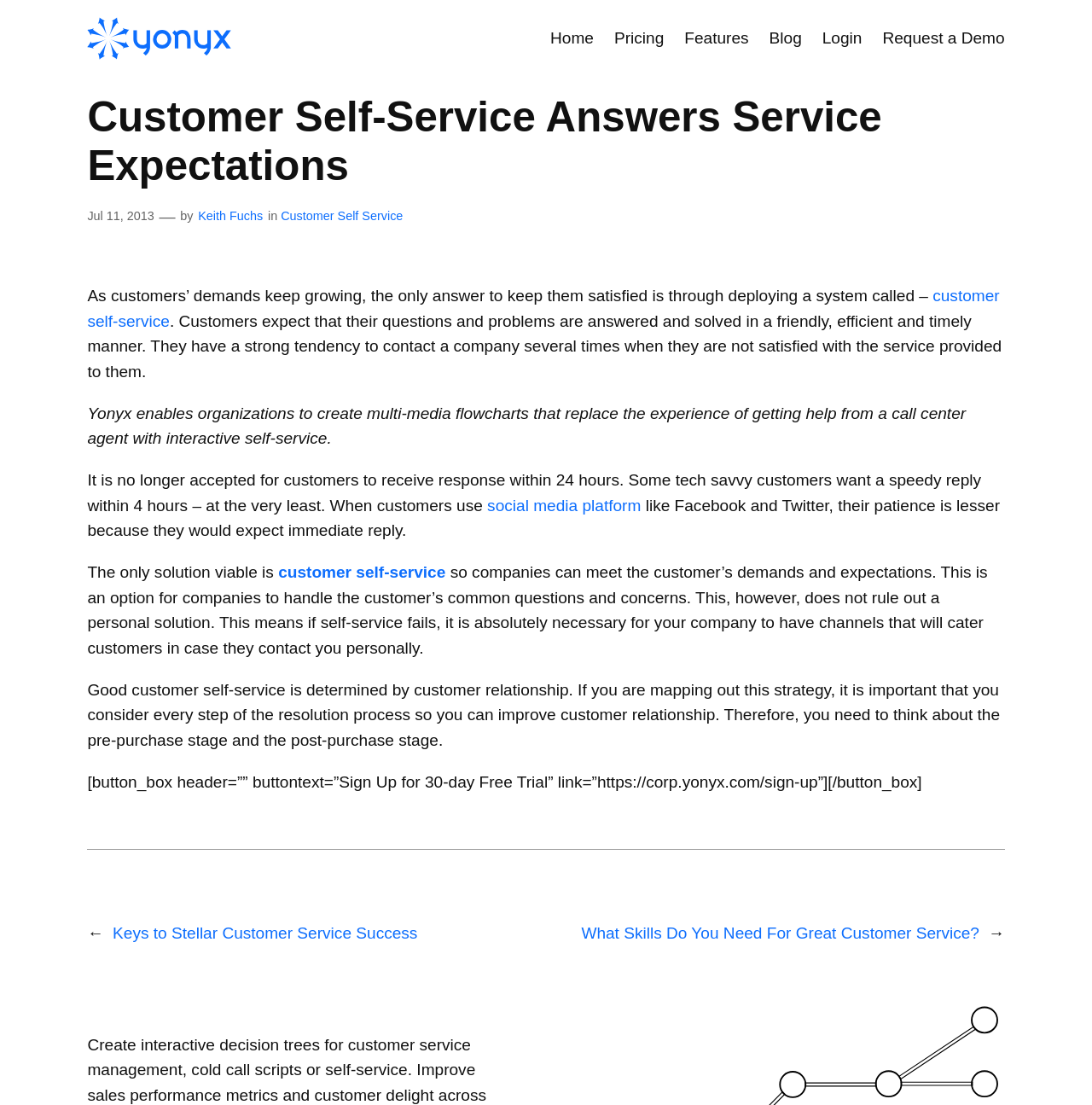Determine the bounding box coordinates of the element's region needed to click to follow the instruction: "Go to News page". Provide these coordinates as four float numbers between 0 and 1, formatted as [left, top, right, bottom].

None